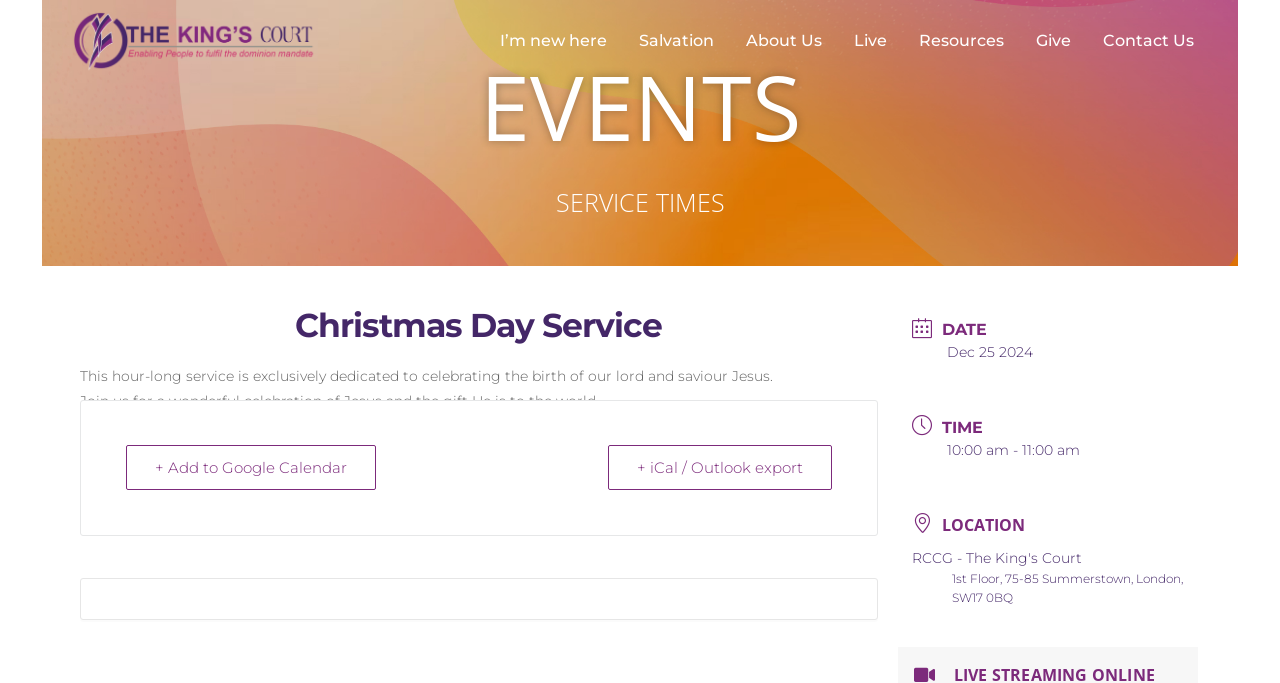Predict the bounding box of the UI element based on the description: "Give". The coordinates should be four float numbers between 0 and 1, formatted as [left, top, right, bottom].

[0.797, 0.027, 0.849, 0.094]